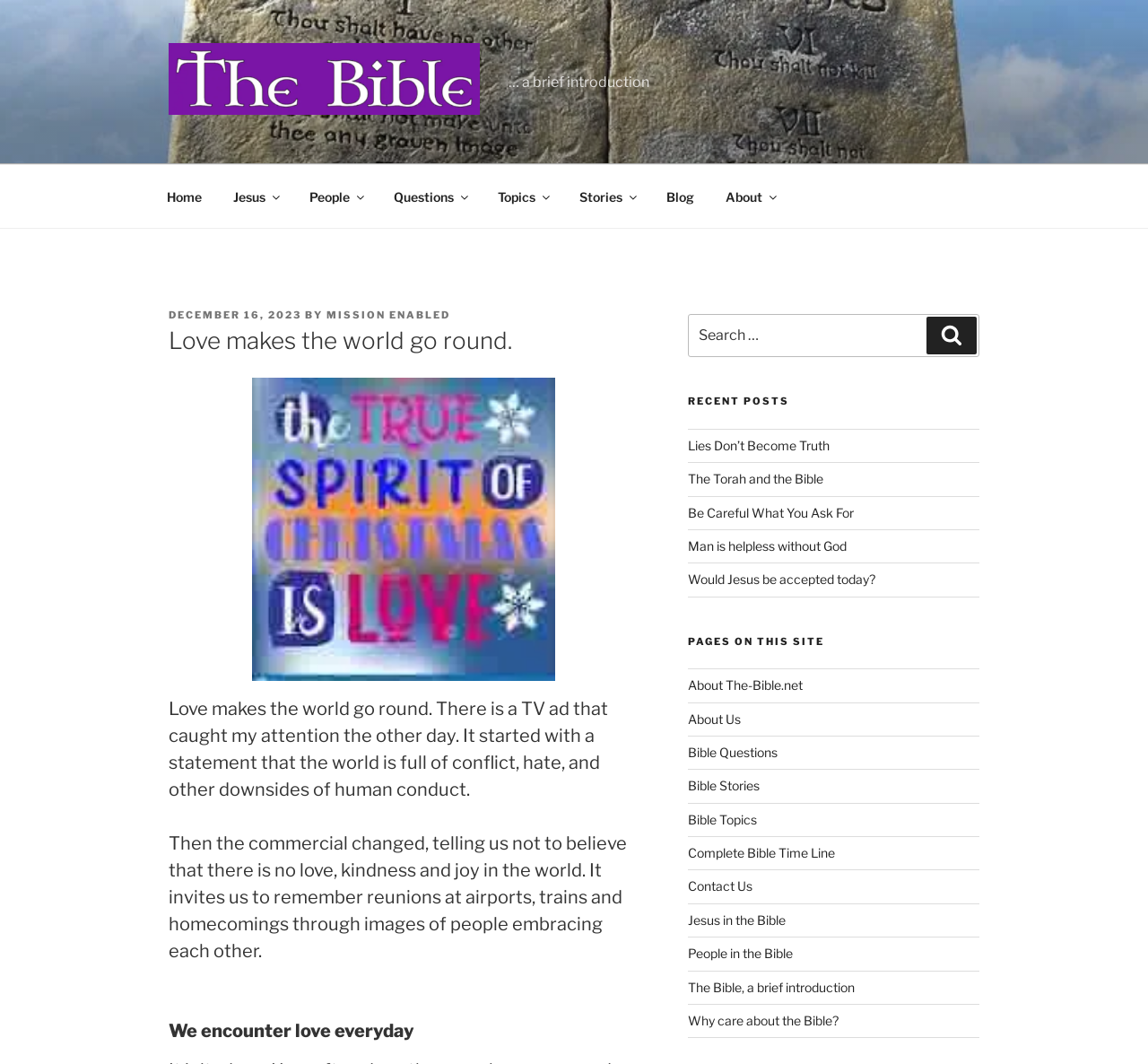Determine the bounding box coordinates of the clickable element necessary to fulfill the instruction: "View the 'Recent Posts'". Provide the coordinates as four float numbers within the 0 to 1 range, i.e., [left, top, right, bottom].

[0.599, 0.371, 0.853, 0.384]